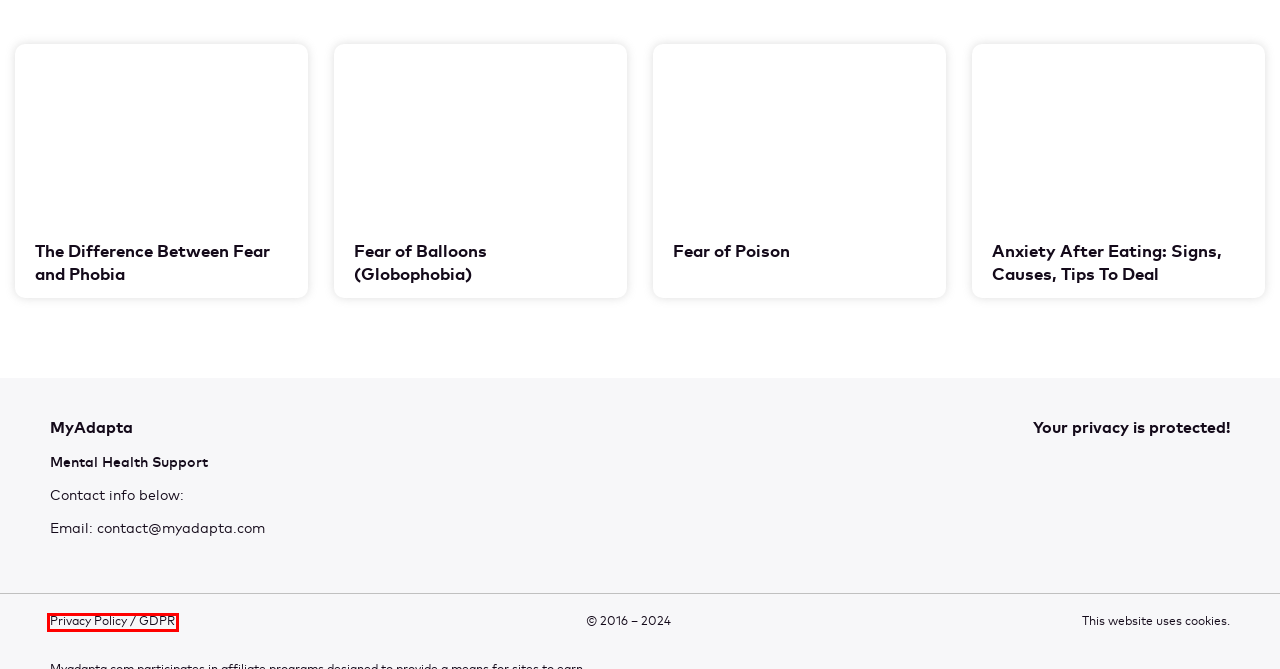Given a screenshot of a webpage with a red bounding box highlighting a UI element, determine which webpage description best matches the new webpage that appears after clicking the highlighted element. Here are the candidates:
A. How to Cope with Fear of Eyes MyAdapta
B. Fear of Balloons (Globophobia) - MyAdapta MyAdapta
C. The impact of anxiety upon cognition: perspectives from human threat of shock studies - PMC
D. How to Handle Fear of Choking MyAdapta
E. Privacy Policy / GDPR - MyAdapta MyAdapta
F. Psychological articles MyAdapta
G. Anxiety After Eating: Signs, Causes, Tips To Deal - MyAdapta MyAdapta
H. The Difference Between Fear and Phobia - MyAdapta MyAdapta

E